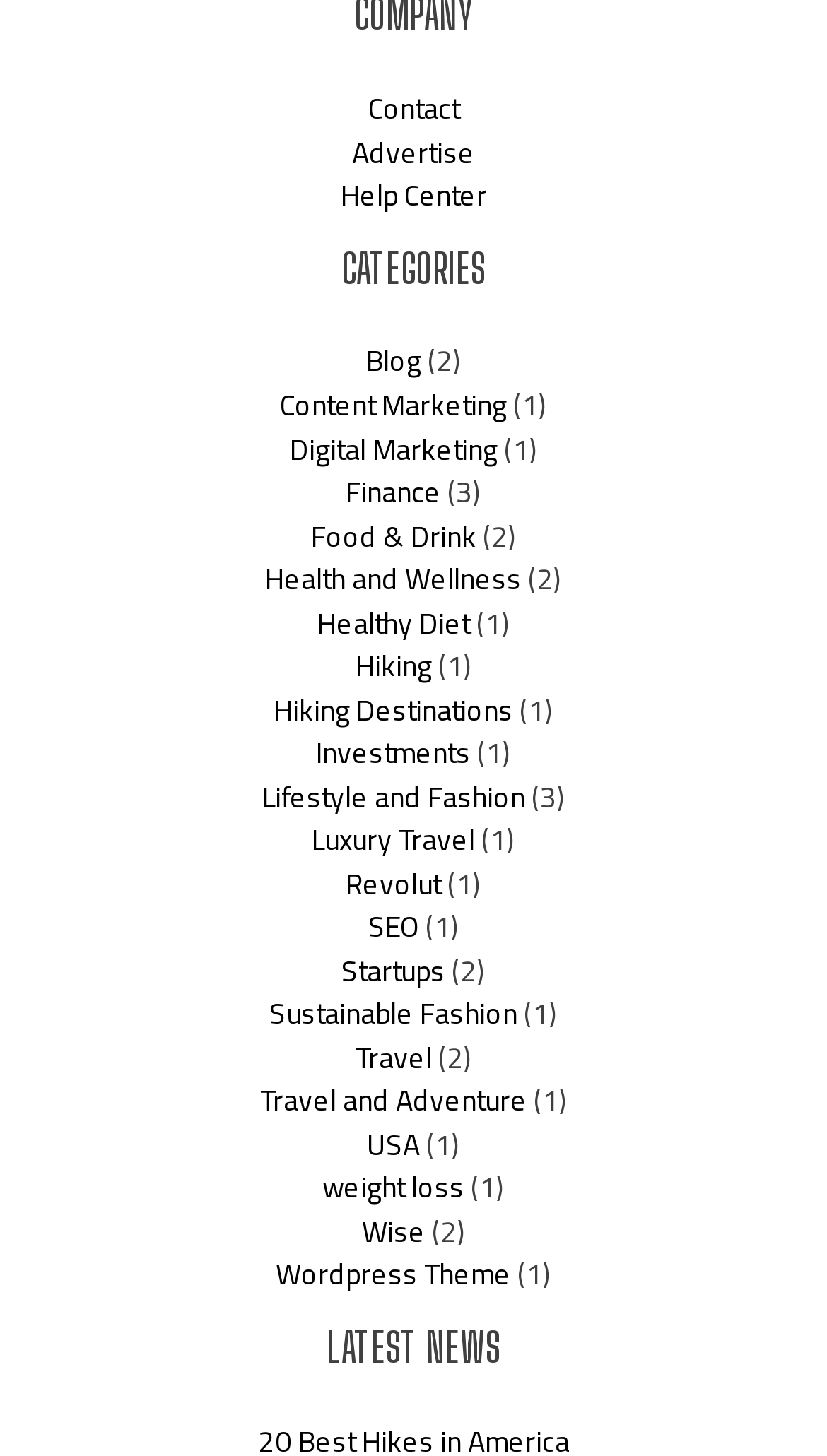Please find the bounding box for the following UI element description. Provide the coordinates in (top-left x, top-left y, bottom-right x, bottom-right y) format, with values between 0 and 1: Hiking

[0.429, 0.438, 0.522, 0.476]